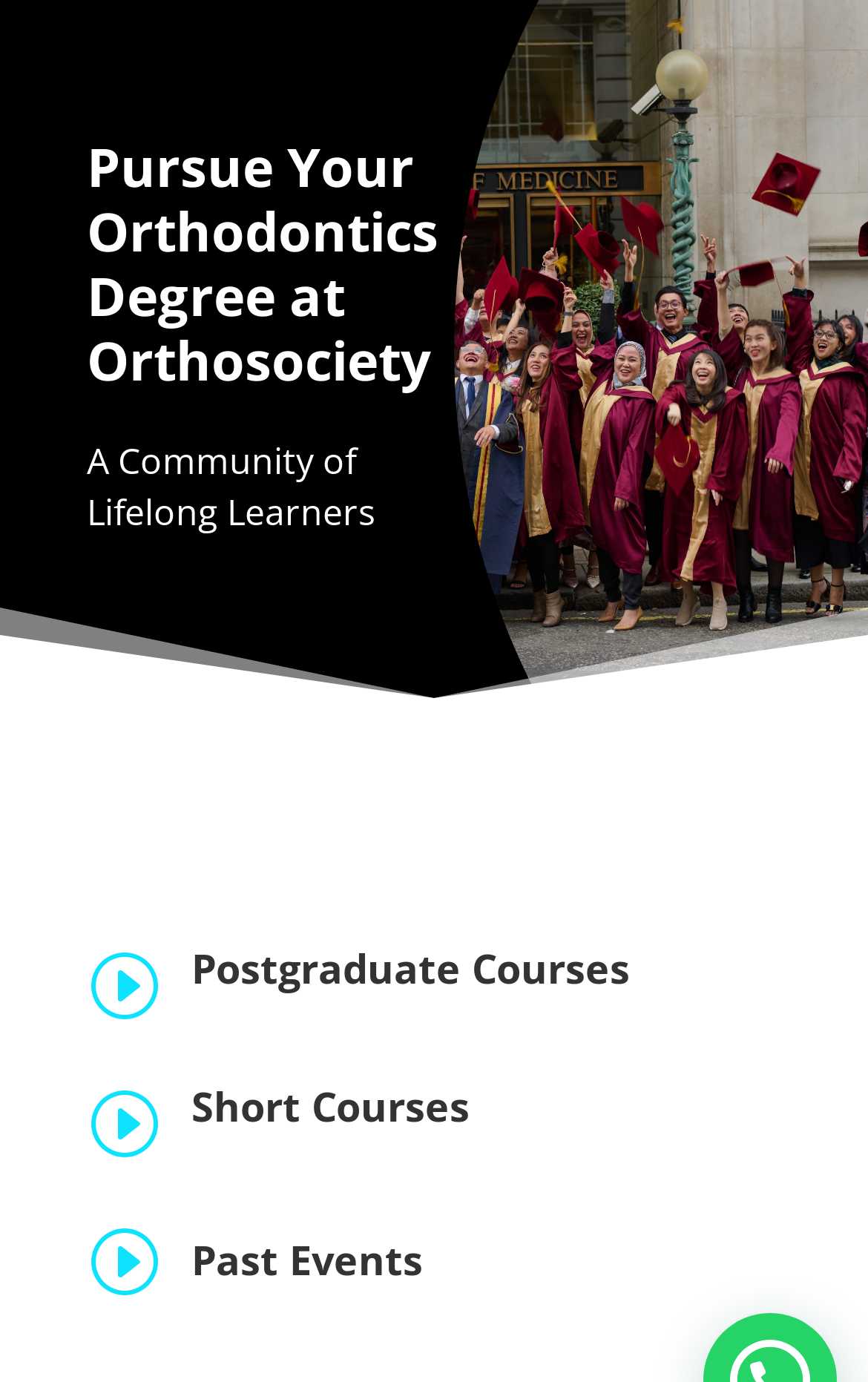Offer an in-depth caption of the entire webpage.

The webpage is about Orthosociety, an organization focused on orthodontics education. At the top, there are two headings that introduce the organization's mission. The first heading, "Pursue Your Orthodontics Degree at Orthosociety", is located near the top-left corner of the page. Below it, there is another heading, "A Community of Lifelong Learners", which is also positioned near the left edge of the page.

Below these headings, there are three sections, each containing a table layout with an icon represented by the letter "I" on the left and a heading on the right. The first section is about Postgraduate Courses, with a heading and a link to explore more. This section is positioned near the top-center of the page.

The second section is about Short Courses, with a similar layout to the first section. It is located below the Postgraduate Courses section, near the middle of the page.

The third section is about Past Events, with a heading and a link to view more information. This section is positioned near the bottom-center of the page.

Overall, the webpage has a clear structure, with headings and links organized into sections that provide information about Orthosociety's educational offerings and events.